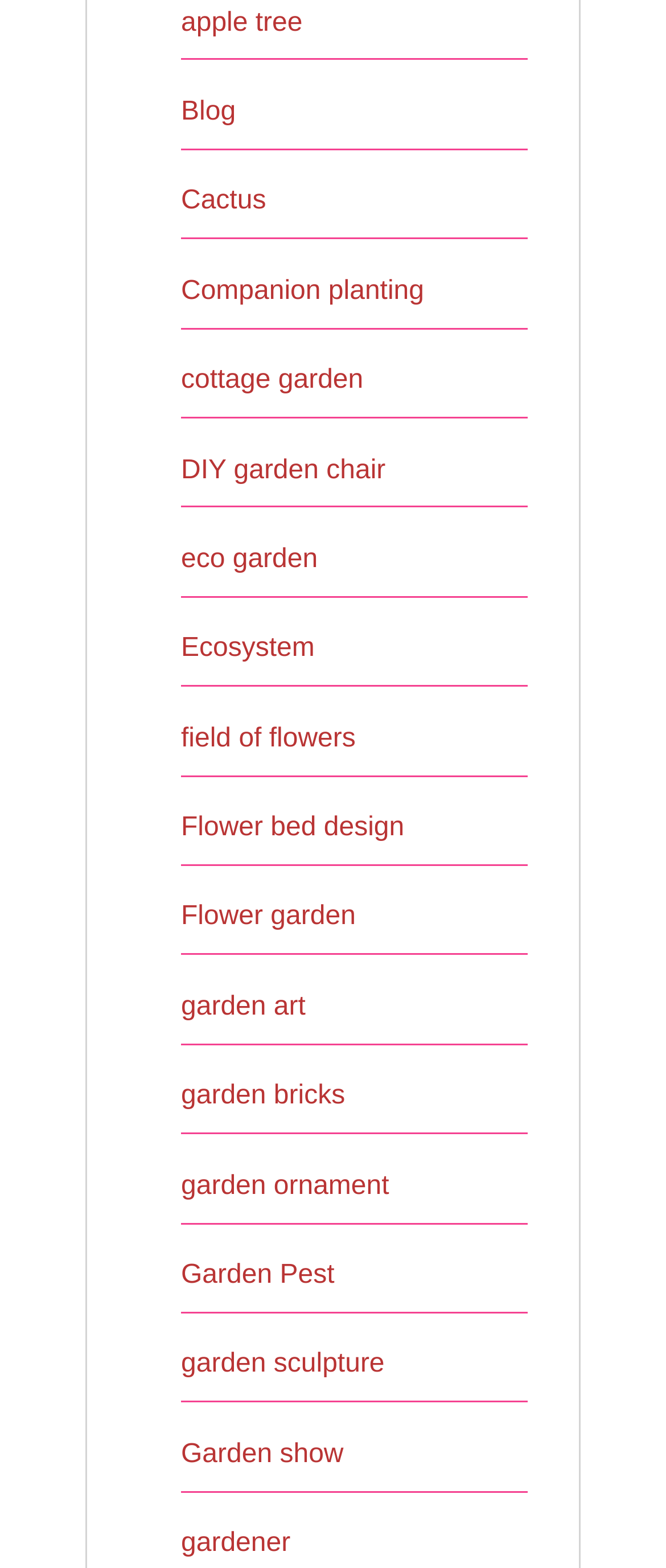Determine the bounding box coordinates of the region that needs to be clicked to achieve the task: "learn about garden pest".

[0.272, 0.804, 0.502, 0.822]